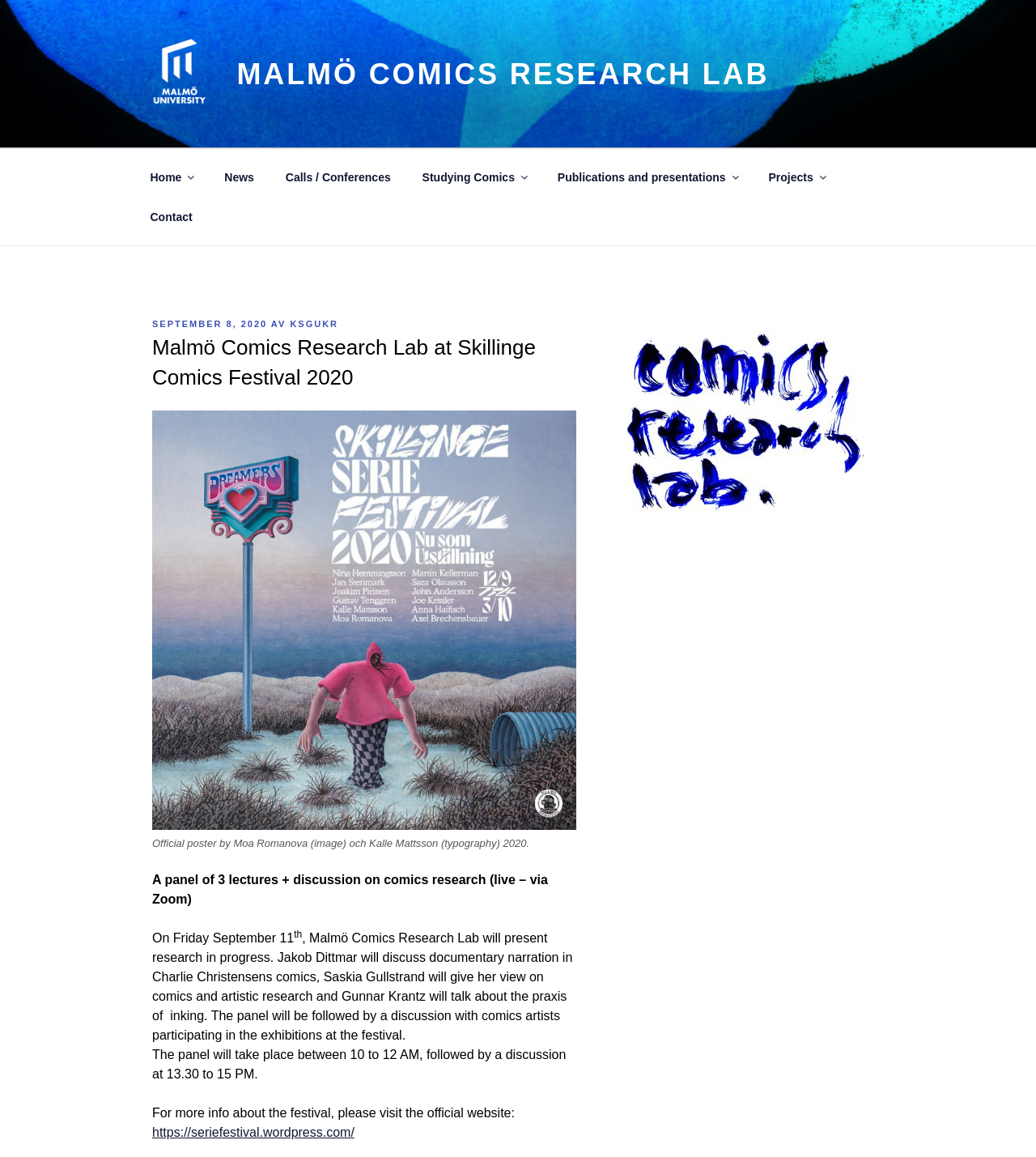Locate the bounding box coordinates of the clickable area needed to fulfill the instruction: "Click on the 'Home' link".

[0.131, 0.136, 0.2, 0.17]